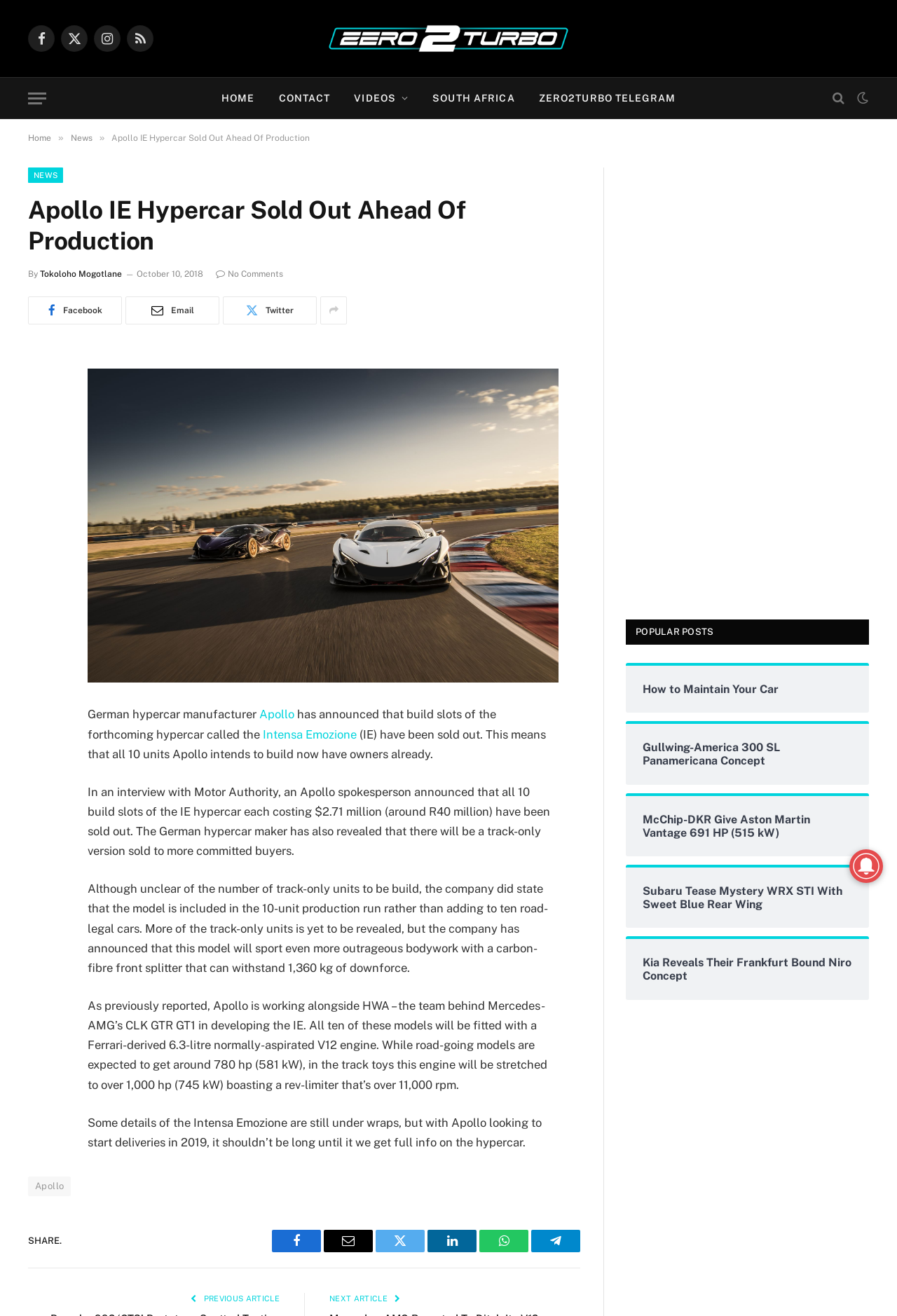Determine the bounding box of the UI component based on this description: "February 2021". The bounding box coordinates should be four float values between 0 and 1, i.e., [left, top, right, bottom].

None